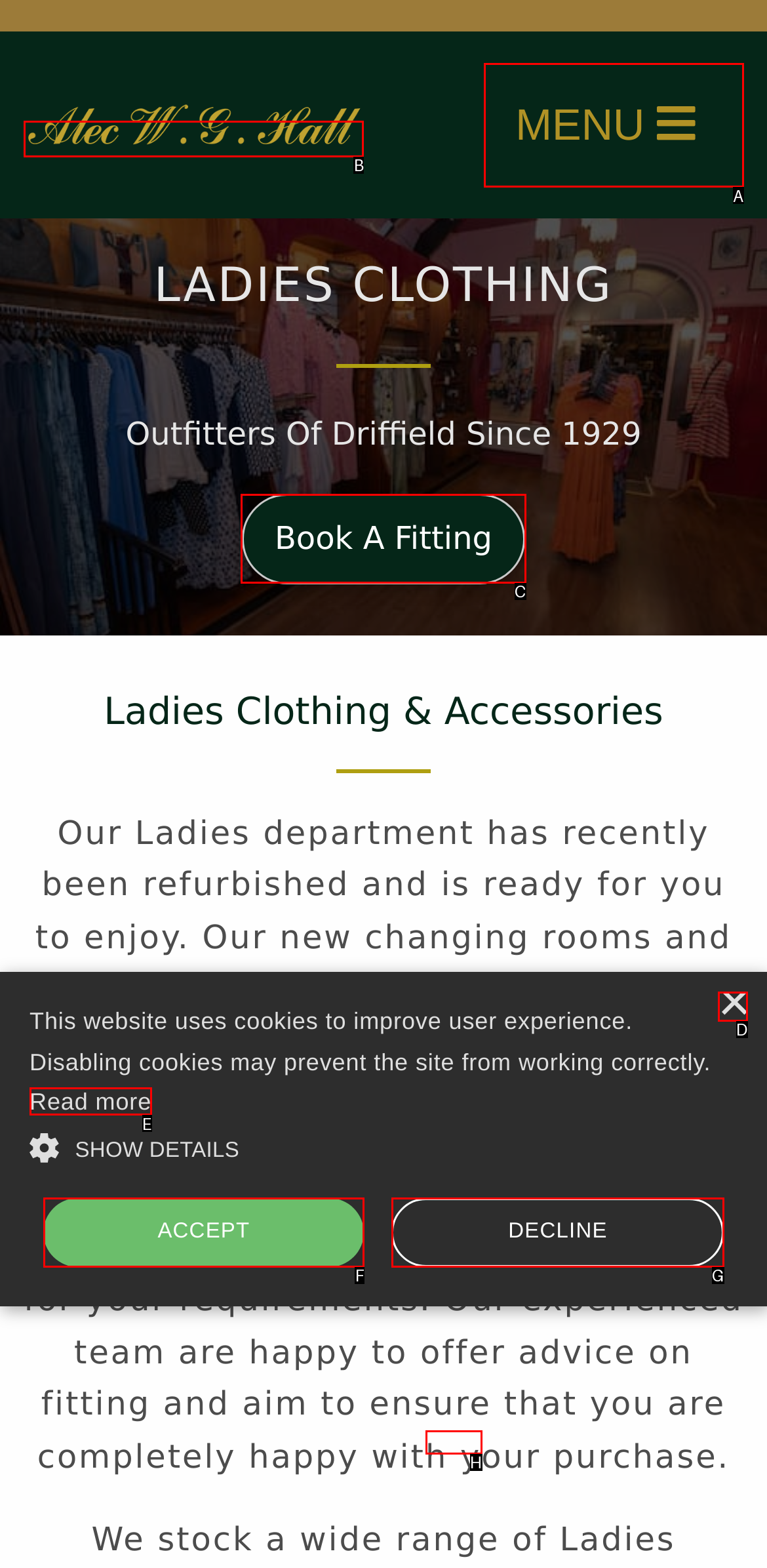Determine the correct UI element to click for this instruction: Click the 'Homepage' link. Respond with the letter of the chosen element.

B